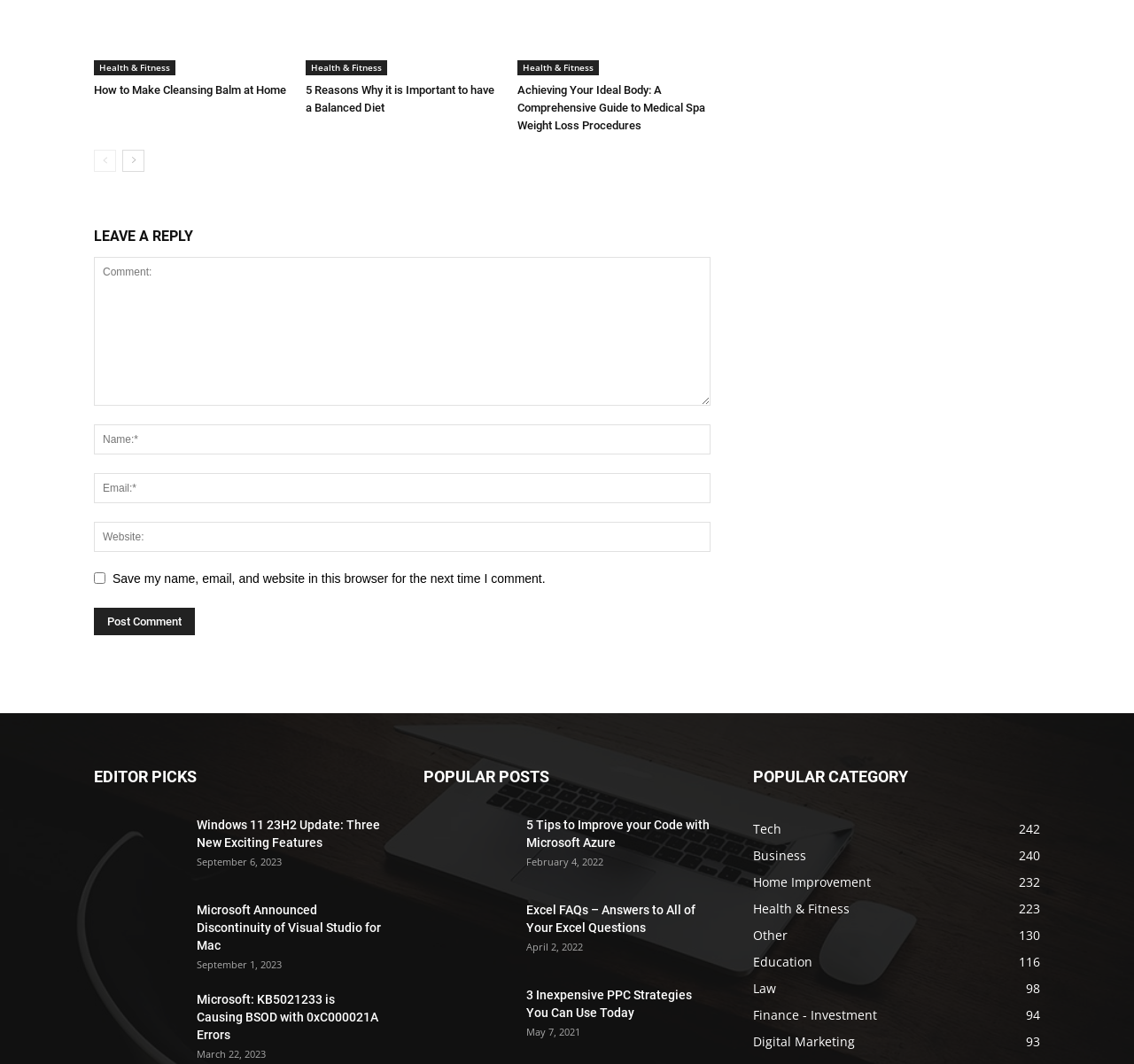Refer to the image and provide a thorough answer to this question:
How many categories are listed under 'POPULAR CATEGORY'?

I counted the number of links under the 'POPULAR CATEGORY' heading, which are 'Tech', 'Business', 'Home Improvement', 'Health & Fitness', 'Other', 'Education', 'Law', and 'Finance - Investment'. There are 8 categories in total.